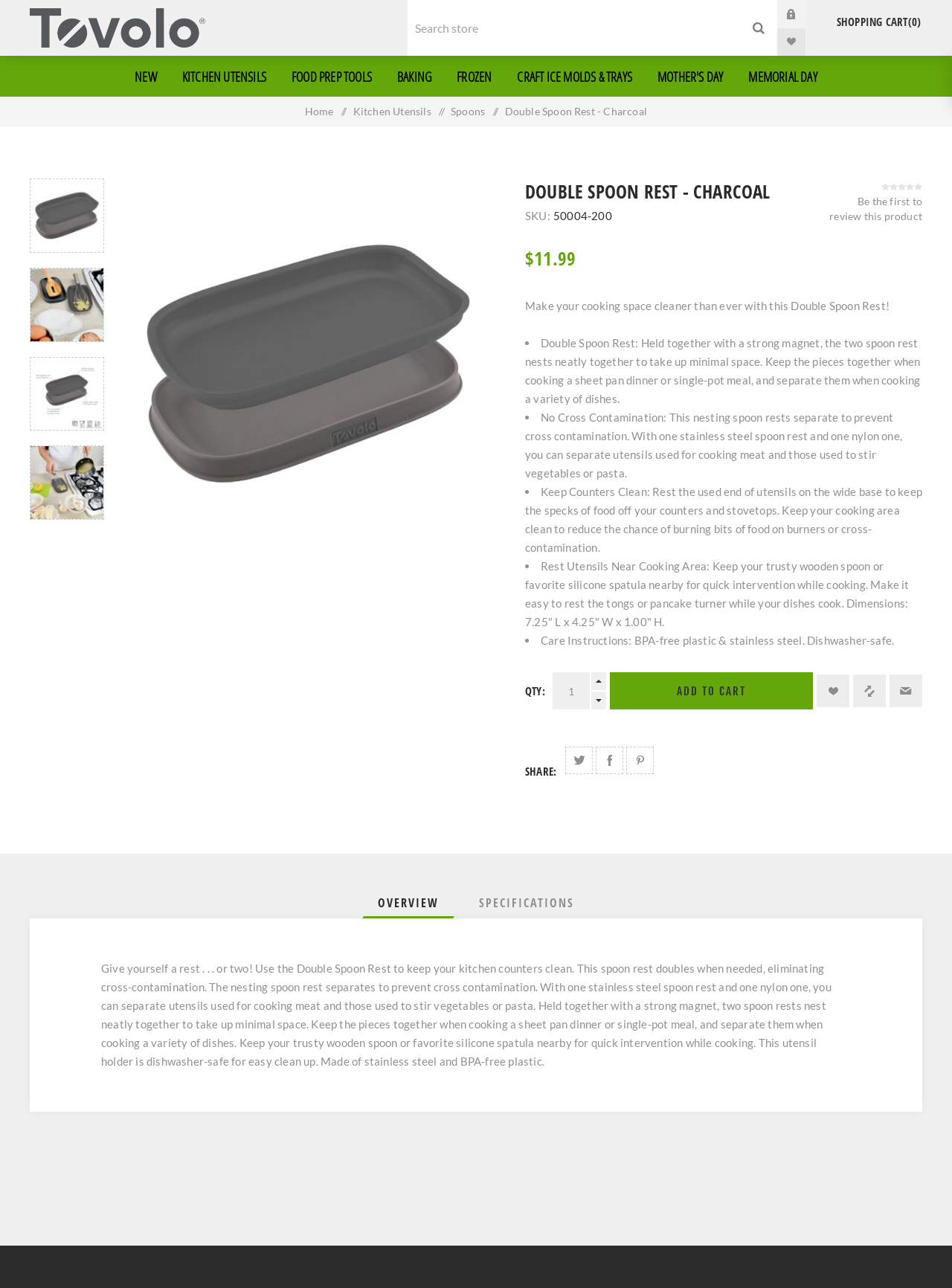Could you highlight the region that needs to be clicked to execute the instruction: "Search for products"?

[0.428, 0.0, 0.777, 0.043]